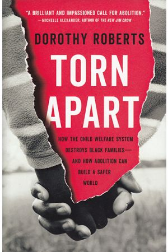Detail every visible element in the image extensively.

The image features the book cover for "Torn Apart" by Dorothy Roberts, prominently displaying a striking red background that conveys urgency and emotional weight. The cover features two hands—one small and one larger—clasping together, symbolizing connection and possibly the themes of family and support amid challenges. The title, "Torn Apart," is artistically rendered with jagged edges, emphasizing a sense of disruption. Above the title, the author’s name, Dorothy Roberts, is clearly stated, lending credibility to the book's important subject matter. The subtitle, "How the Child Welfare System Destroys Black Families... and How Abolition Can Build a Safer World," suggests a critical exploration of systemic issues within the child welfare system, pointing to its impact on Black families and advocating for the abolition as a potential solution. This cover captures the essence of the book's themes, making it a powerful visual statement about societal and familial issues.